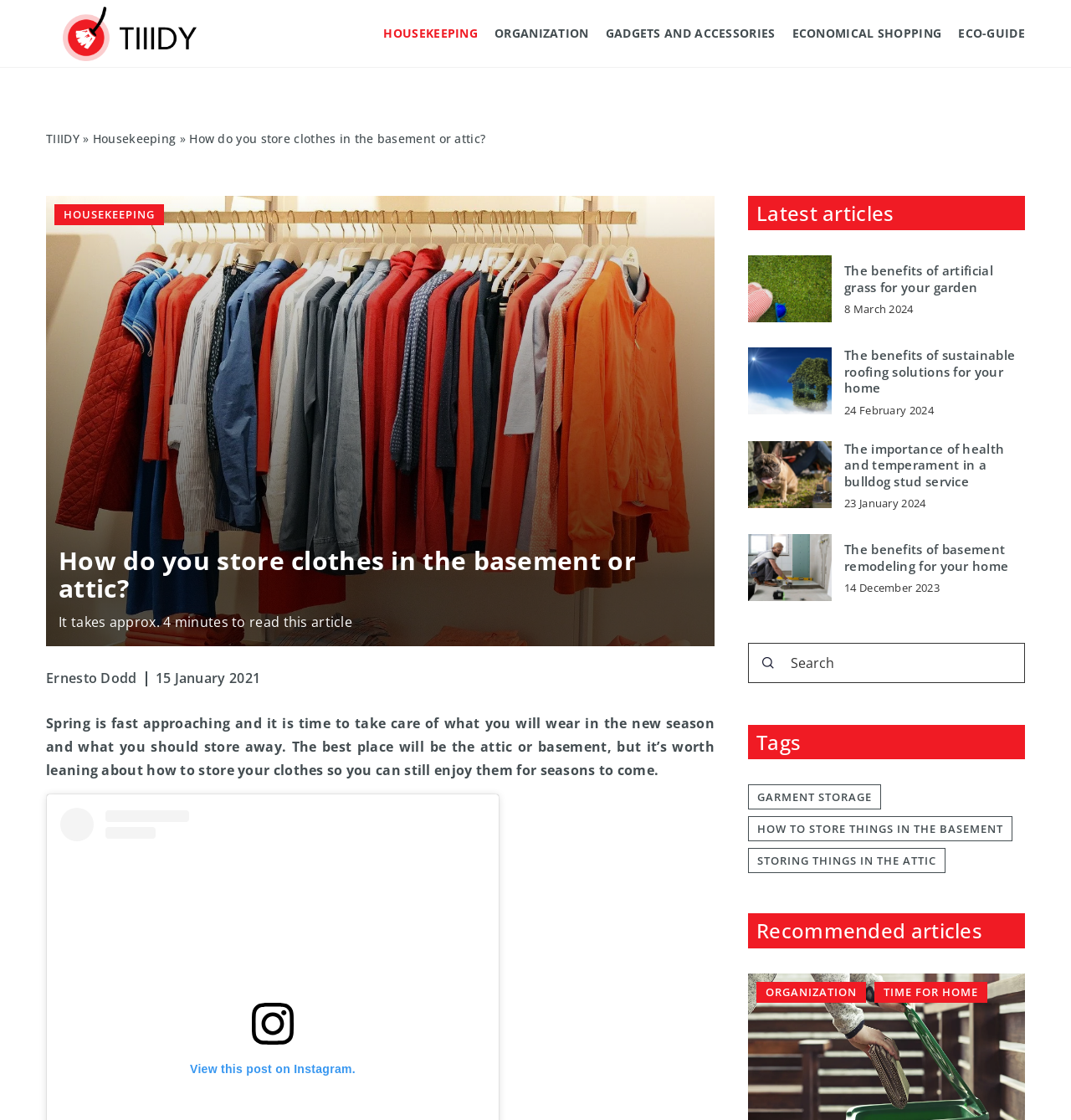Please identify the bounding box coordinates of the region to click in order to complete the task: "Click on the HOUSEKEEPING link". The coordinates must be four float numbers between 0 and 1, specified as [left, top, right, bottom].

[0.358, 0.019, 0.446, 0.041]